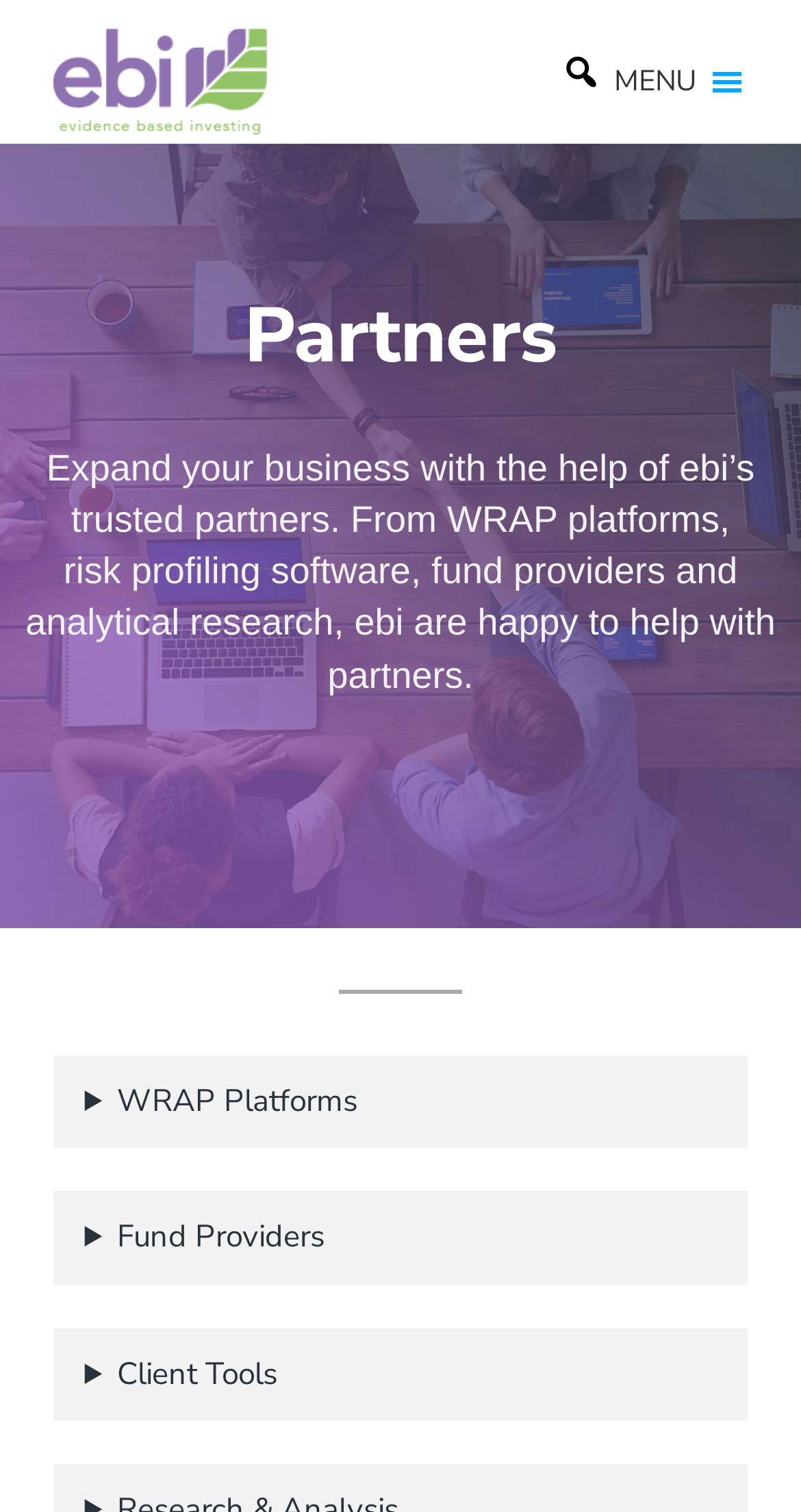Give a one-word or short-phrase answer to the following question: 
What is the function of the search box?

Search